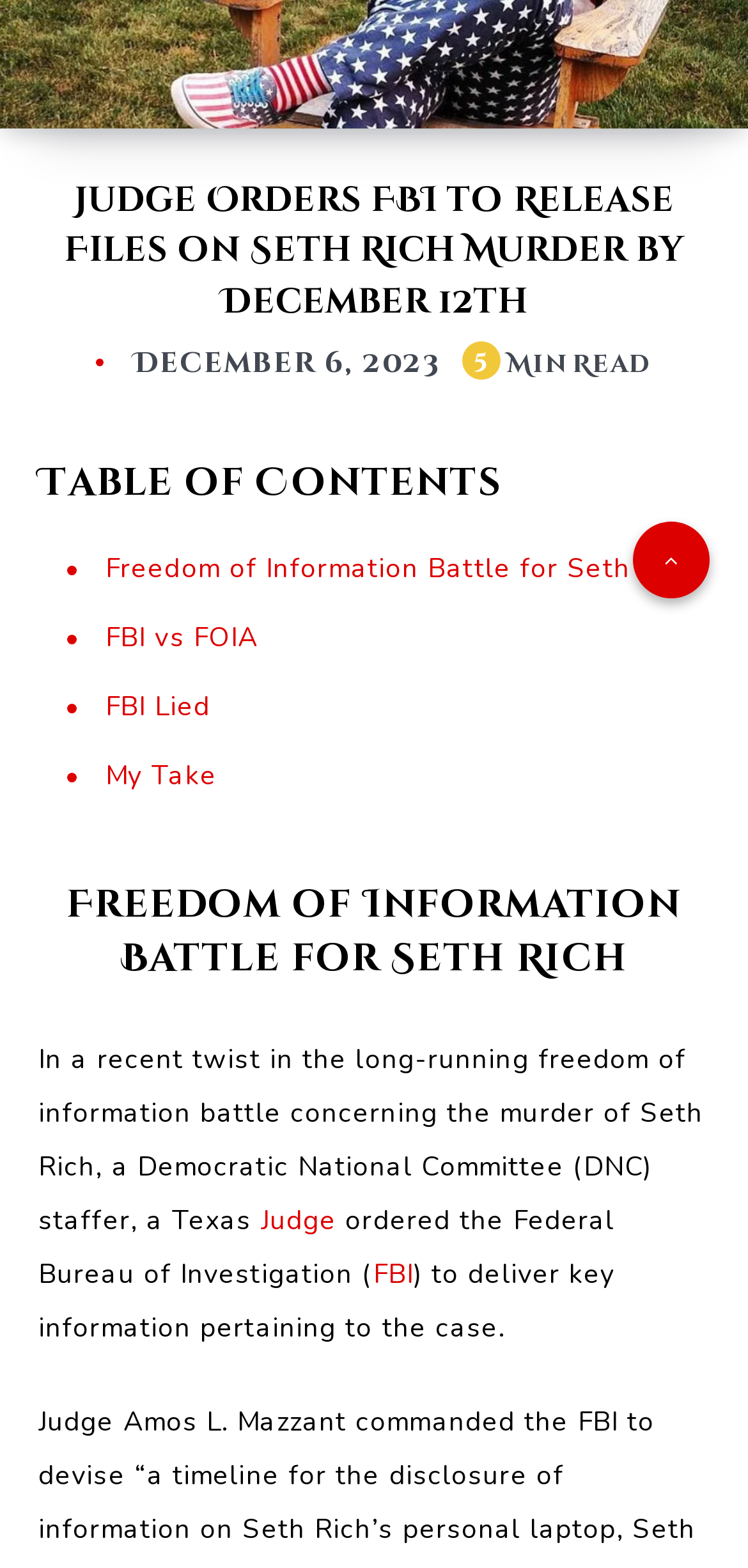Based on the provided description, "FBI Lied", find the bounding box of the corresponding UI element in the screenshot.

[0.141, 0.439, 0.281, 0.462]